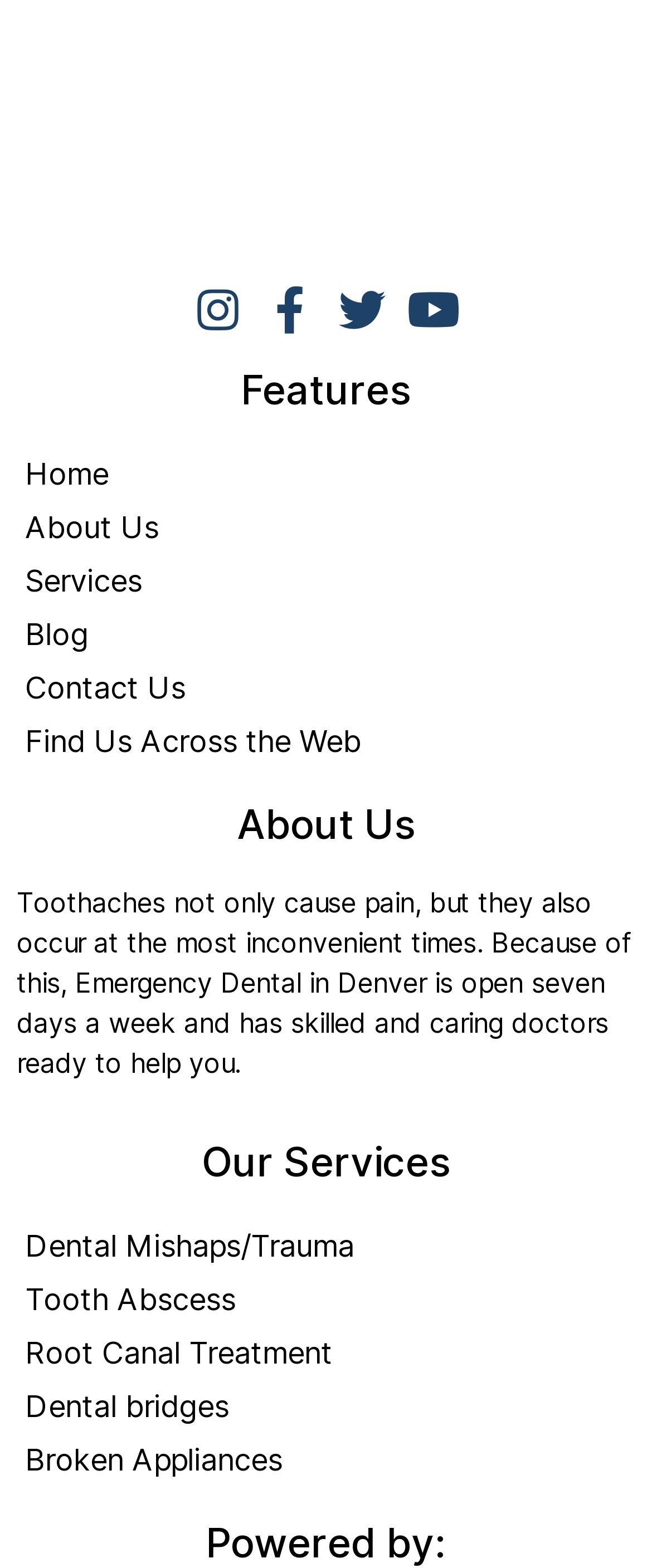Find the bounding box coordinates of the element's region that should be clicked in order to follow the given instruction: "Learn about Dental bridges". The coordinates should consist of four float numbers between 0 and 1, i.e., [left, top, right, bottom].

[0.026, 0.881, 0.974, 0.915]